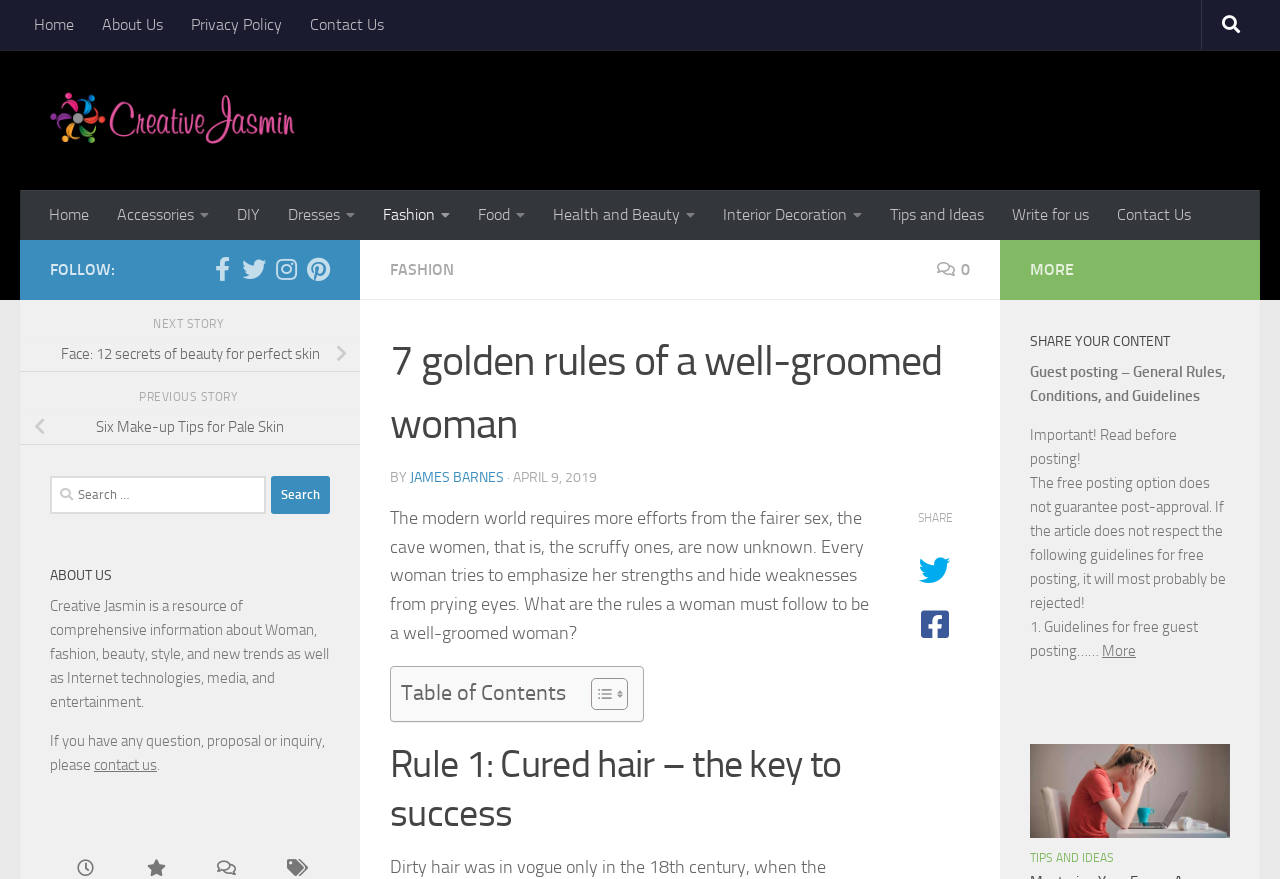Create a full and detailed caption for the entire webpage.

This webpage is about the "7 Golden Rules of a Well-Groomed Woman" and is part of the Creative Jasmin website. At the top, there is a navigation menu with links to "Home", "About Us", "Privacy Policy", and "Contact Us". On the right side of the navigation menu, there is a search bar and a button with a magnifying glass icon.

Below the navigation menu, there is a logo of Creative Jasmin, which is an image with a link to the homepage. Next to the logo, there are links to various categories, including "Accessories", "DIY", "Dresses", "Fashion", "Food", "Health and Beauty", "Interior Decoration", and "Tips and Ideas".

The main content of the webpage is an article titled "7 Golden Rules of a Well-Groomed Woman". The article has a heading, a brief introduction, and a table of contents. The introduction explains that every woman tries to emphasize her strengths and hide weaknesses, and that the article will discuss the rules a woman must follow to be well-groomed.

Below the introduction, there are several sections, each discussing one of the 7 golden rules. The sections are separated by headings and contain static text and links to other articles.

On the right side of the article, there are social media links to follow Creative Jasmin on Facebook, Twitter, Instagram, and Pinterest. There are also links to previous and next stories, as well as a search bar.

At the bottom of the webpage, there is an "About Us" section, which provides information about Creative Jasmin and its purpose. There is also a section on "Share Your Content", which discusses guest posting guidelines and rules.

Throughout the webpage, there are several images, including the Creative Jasmin logo, social media icons, and images related to the article's content.